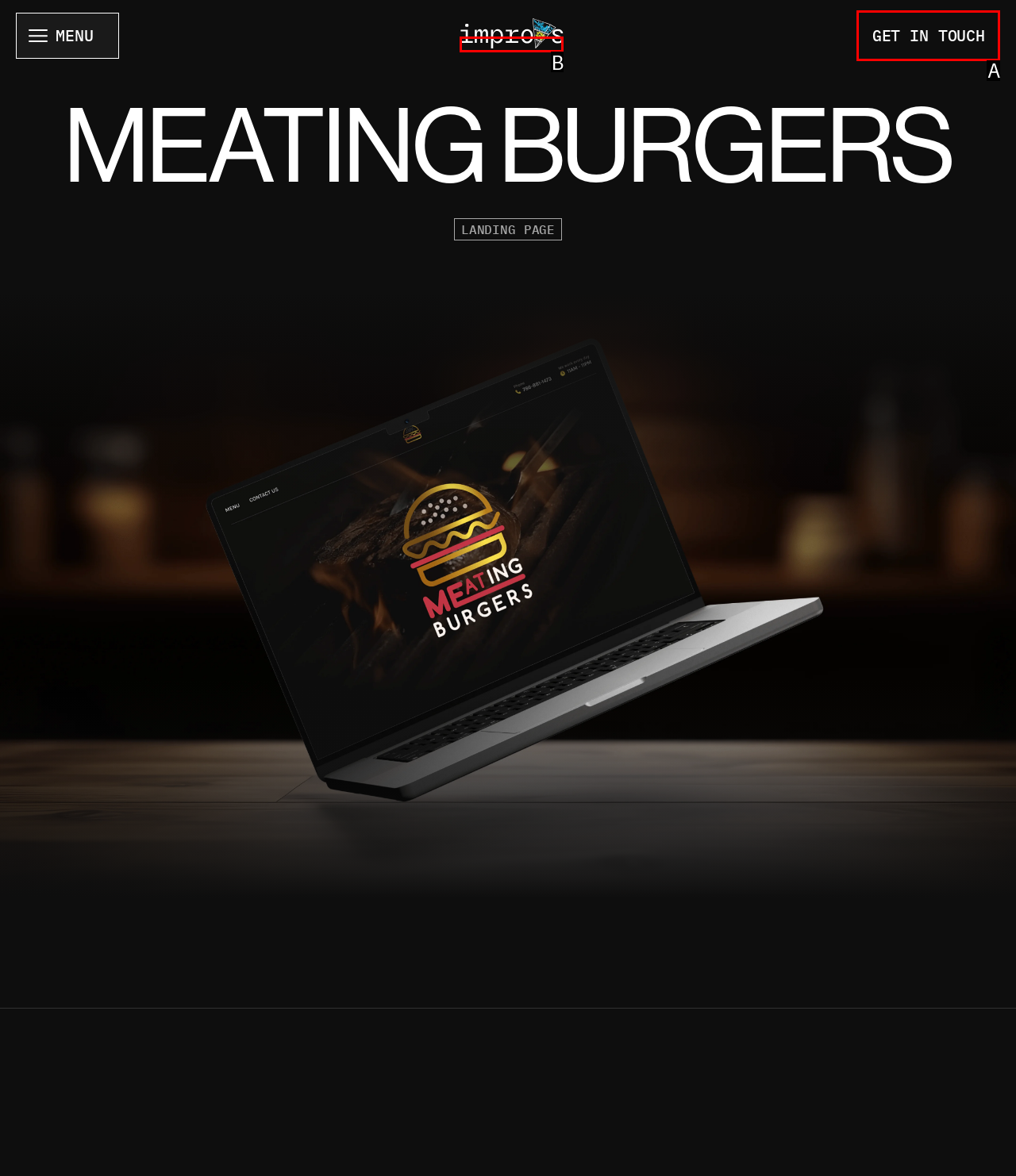Based on the description: Archive, select the HTML element that fits best. Provide the letter of the matching option.

None